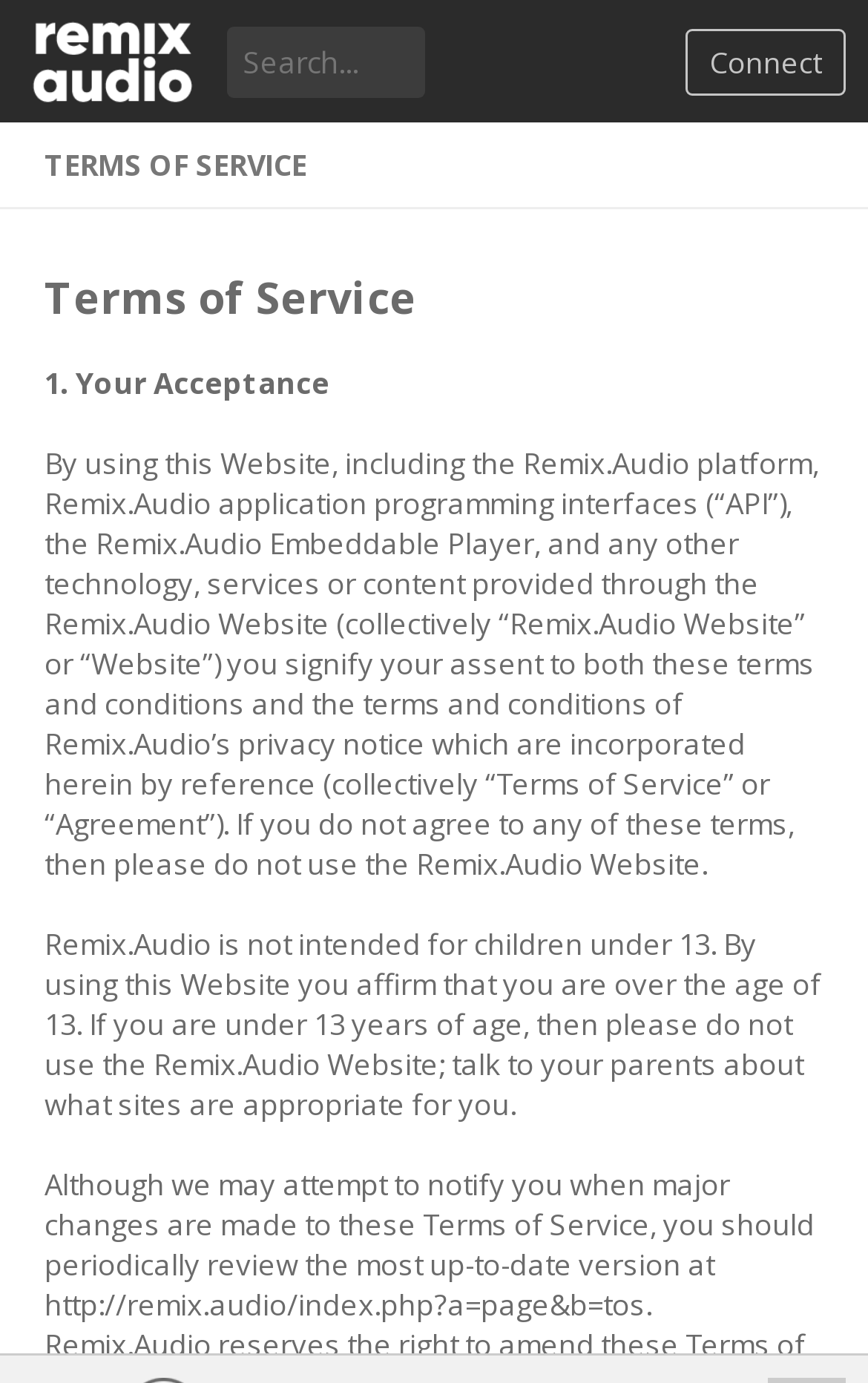Determine the bounding box coordinates of the UI element described below. Use the format (top-left x, top-left y, bottom-right x, bottom-right y) with floating point numbers between 0 and 1: Connect

[0.79, 0.021, 0.974, 0.069]